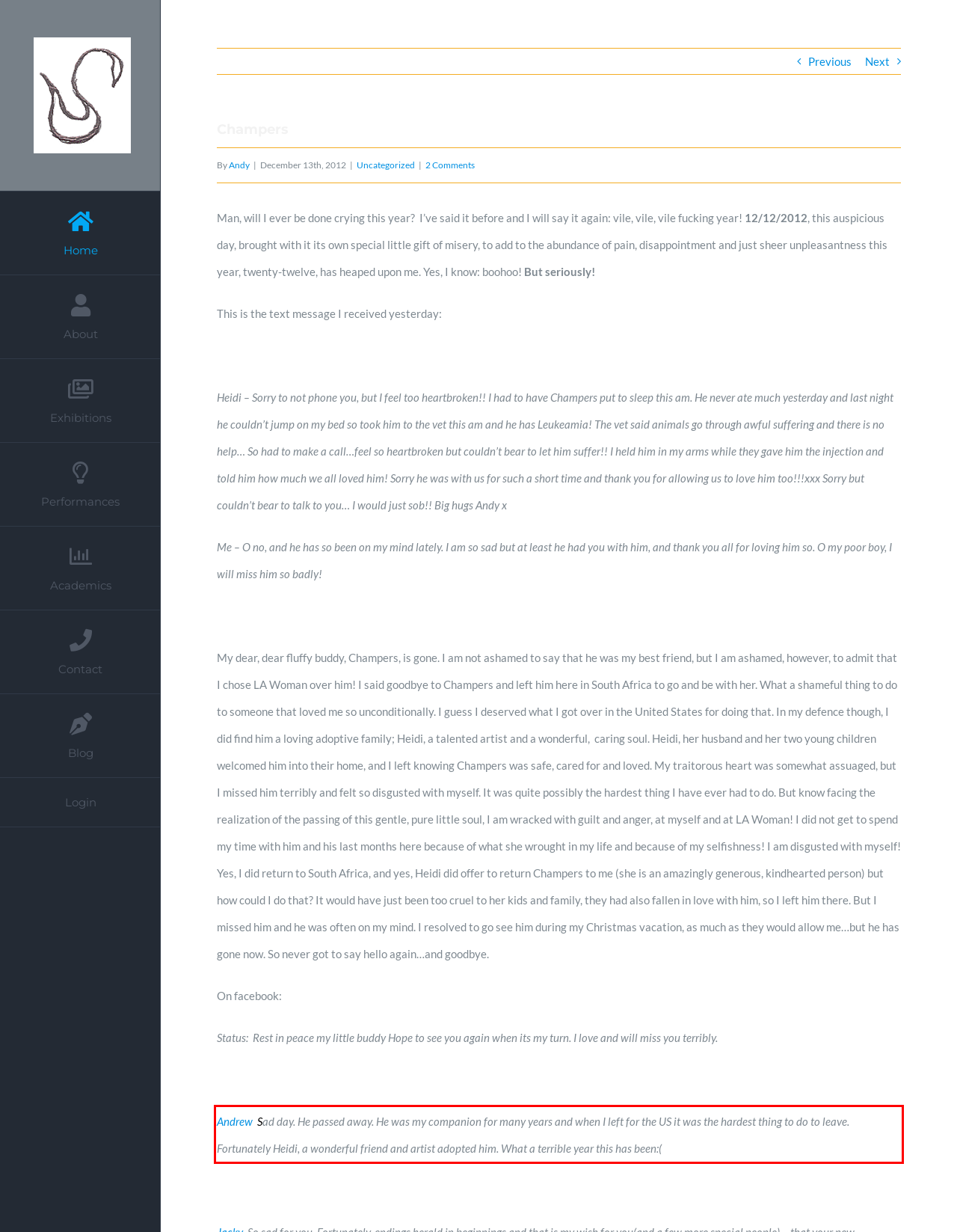You are provided with a screenshot of a webpage that includes a red bounding box. Extract and generate the text content found within the red bounding box.

Andrew Sad day. He passed away. He was my companion for many years and when I left for the US it was the hardest thing to do to leave. Fortunately Heidi, a wonderful friend and artist adopted him. What a terrible year this has been:(